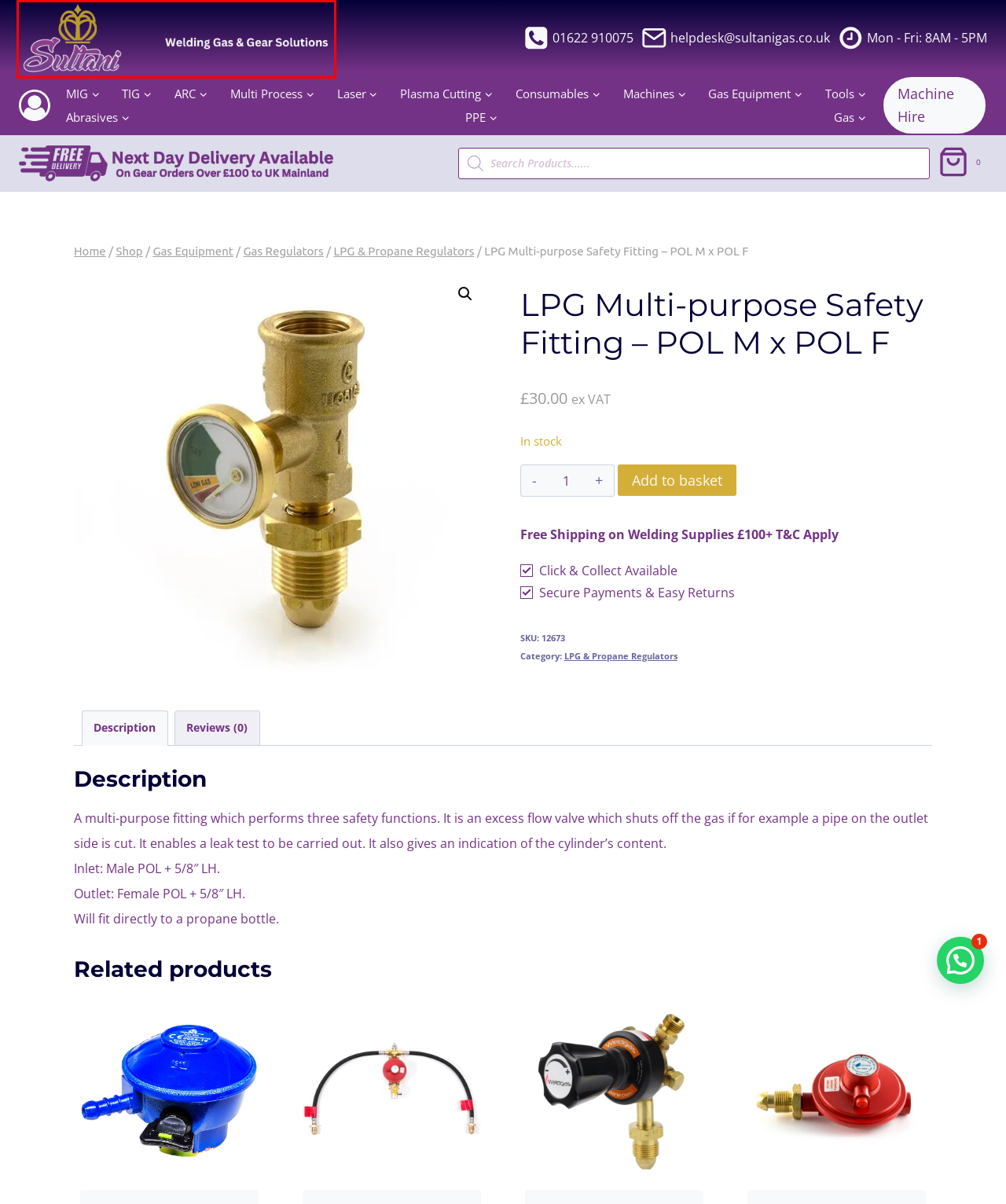Observe the provided screenshot of a webpage with a red bounding box around a specific UI element. Choose the webpage description that best fits the new webpage after you click on the highlighted element. These are your options:
A. Welding Supplies | TIG Welder | MIG Welder - Sultani Gas
B. Cutting-Edge Tools - Sultani Gas
C. Welding Supplies, Flogas Shop - Sultani Gas
D. Propane Low Pressure Regulator - 4 kg/hr - Sultani Gas
E. ARC Welding - Sultani Gas
F. Plasma Cutting - Sultani Gas
G. LPG Manual Changeover Kit - Propane - Sultani Gas
H. MIG Welding - Sultani Gas

A